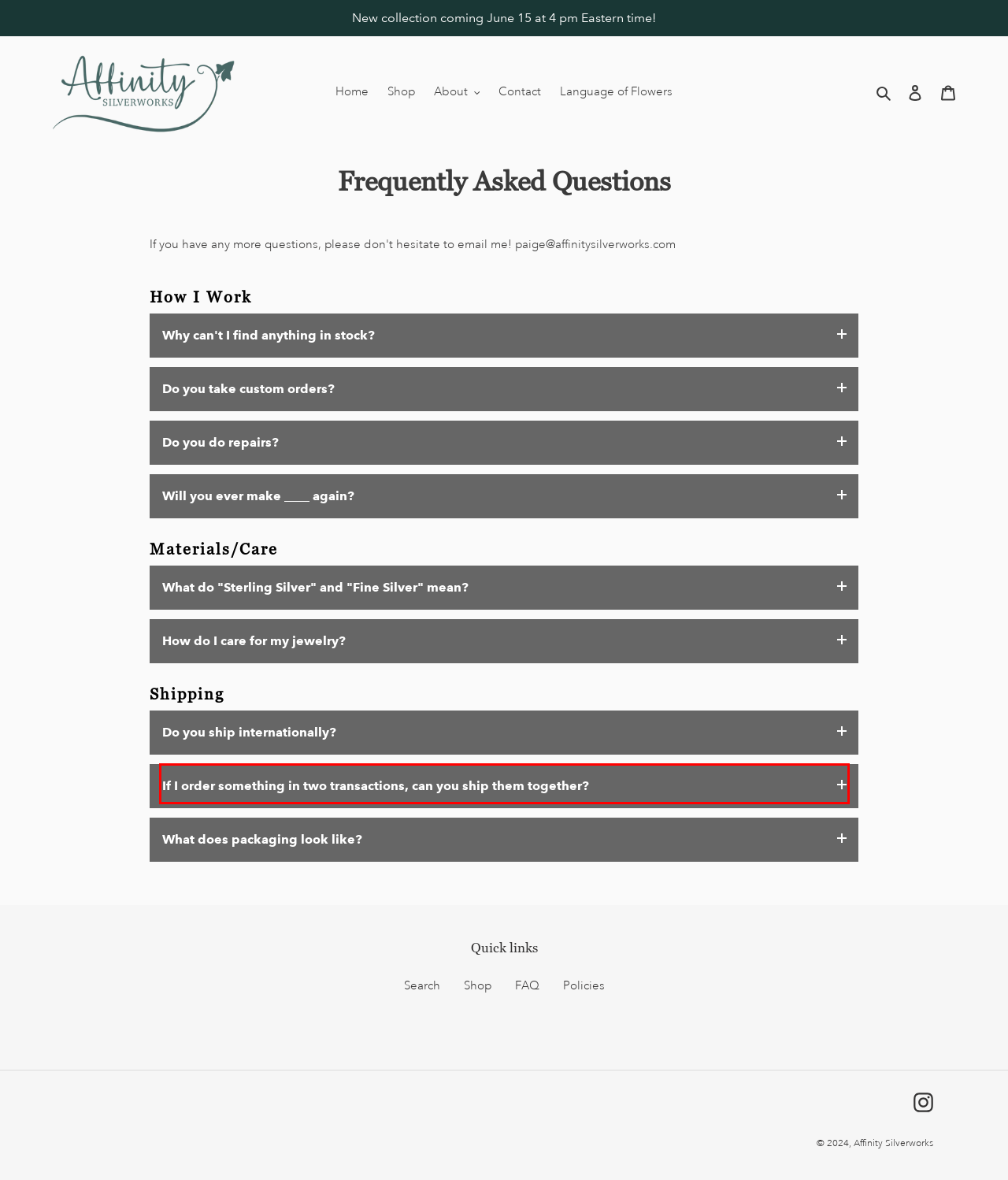Examine the webpage screenshot and use OCR to recognize and output the text within the red bounding box.

Yes! Please keep in mind that international shipping can be slow at the moment, and there is nothing I can do to speed it up once it leaves my hands.